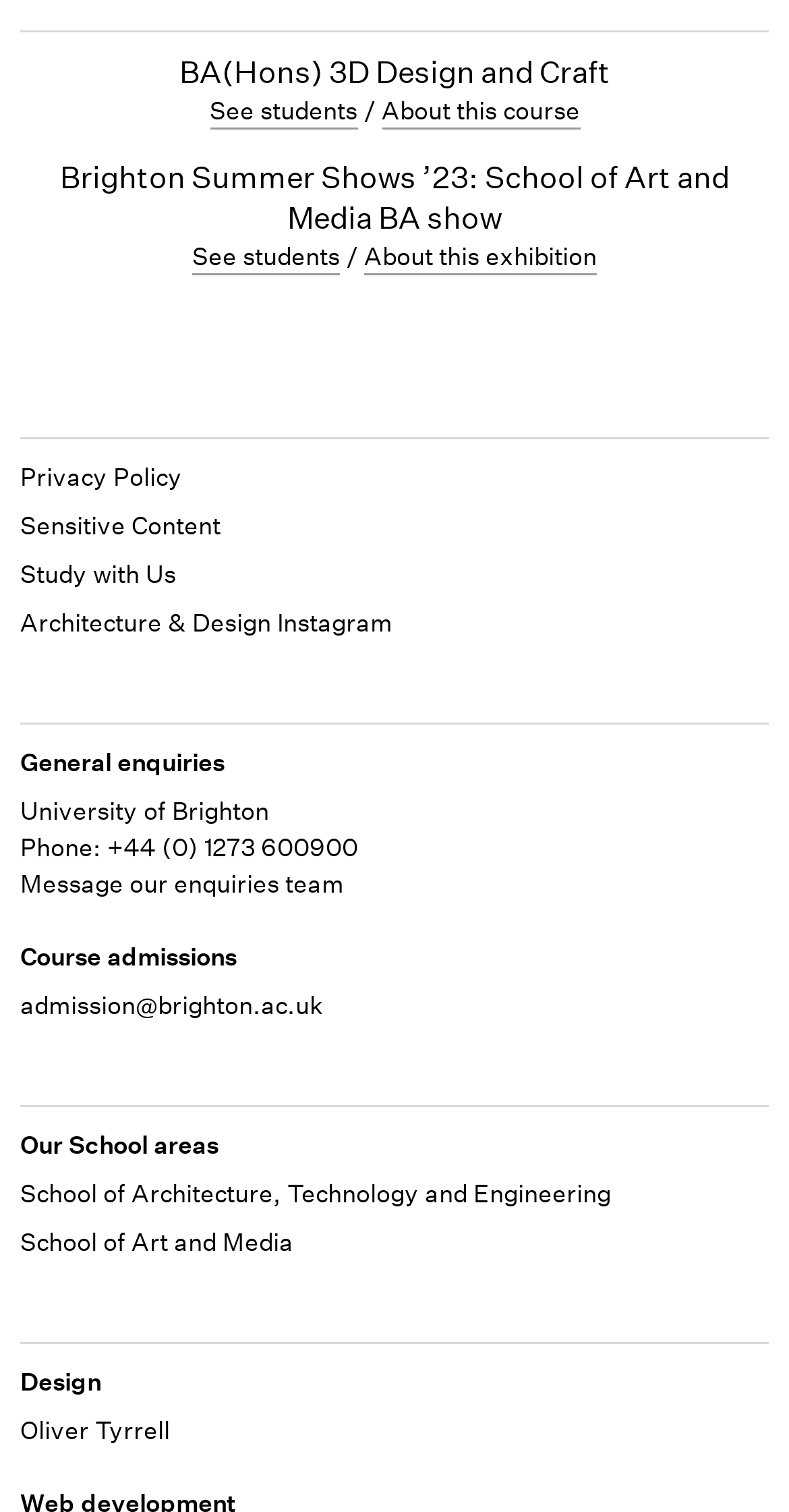Determine the bounding box coordinates for the clickable element to execute this instruction: "Contact the general enquiries team". Provide the coordinates as four float numbers between 0 and 1, i.e., [left, top, right, bottom].

[0.026, 0.573, 0.436, 0.597]